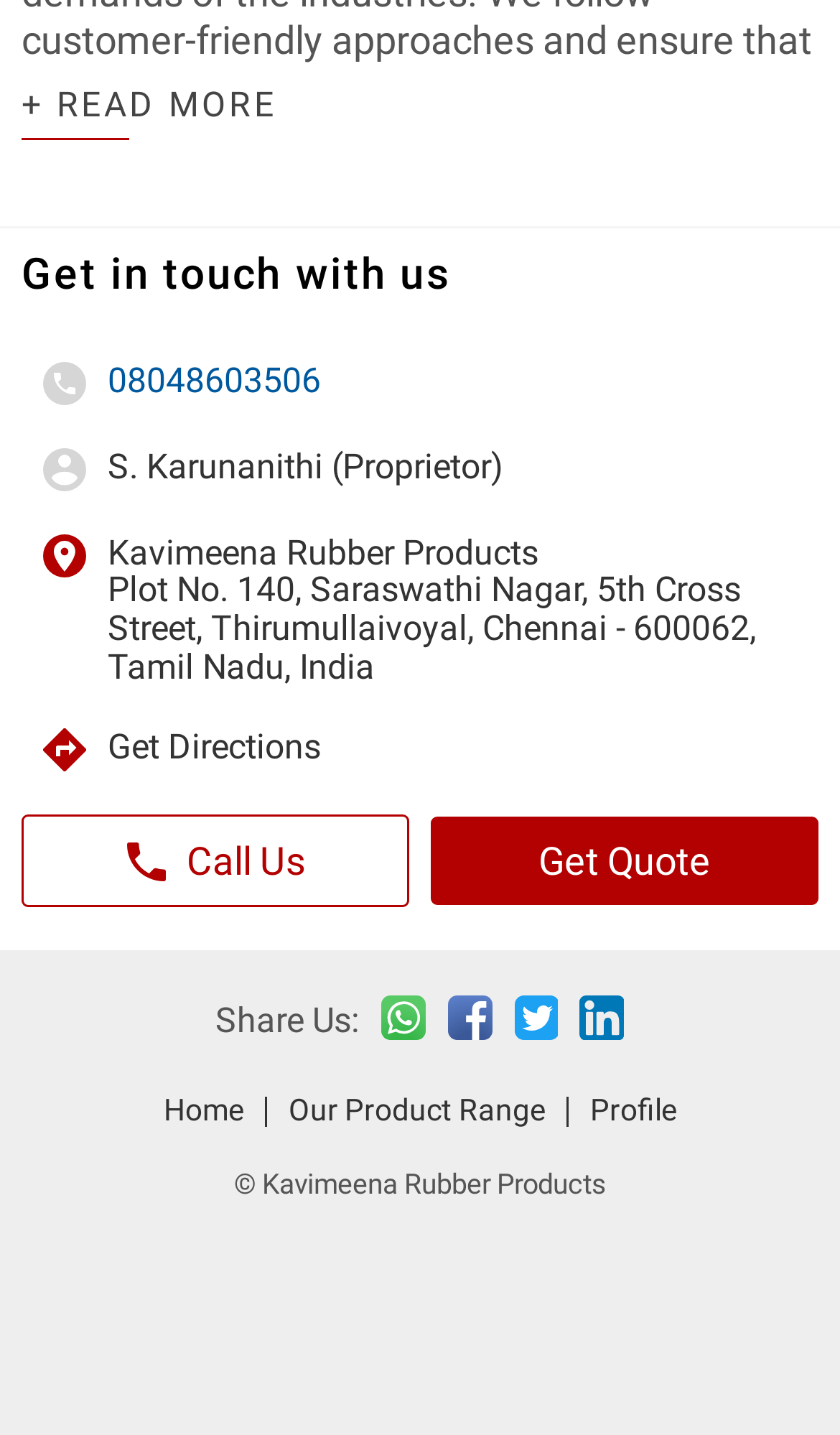What is the address of Kavimeena Rubber Products?
Kindly give a detailed and elaborate answer to the question.

The address can be found in the section 'Get in touch with us' where it is written as 'Plot No. 140, Saraswathi Nagar, 5th Cross Street, Thirumullaivoyal, Chennai - 600062, Tamil Nadu, India'.